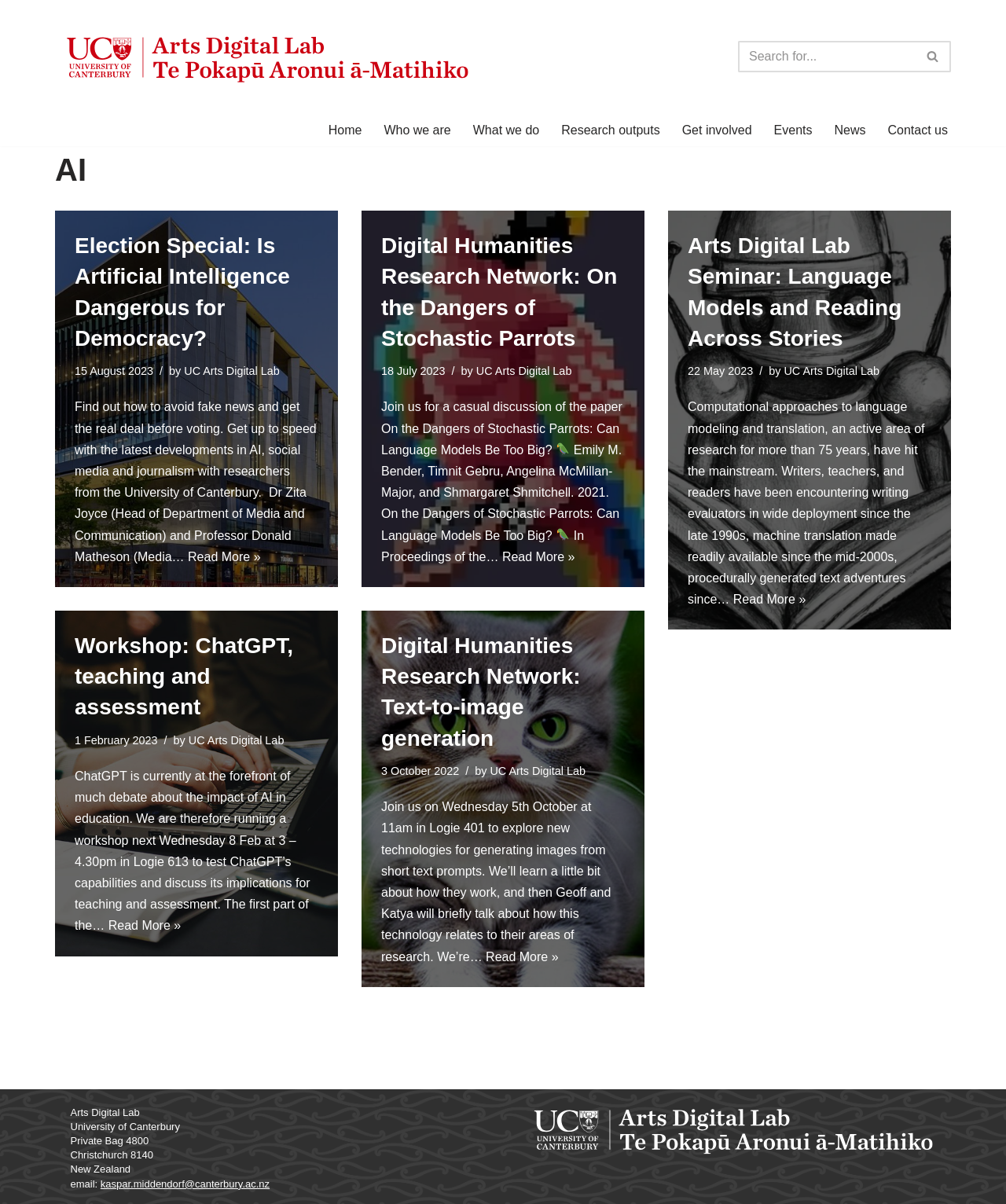Find the bounding box coordinates of the UI element according to this description: "Research outputs".

[0.558, 0.099, 0.656, 0.116]